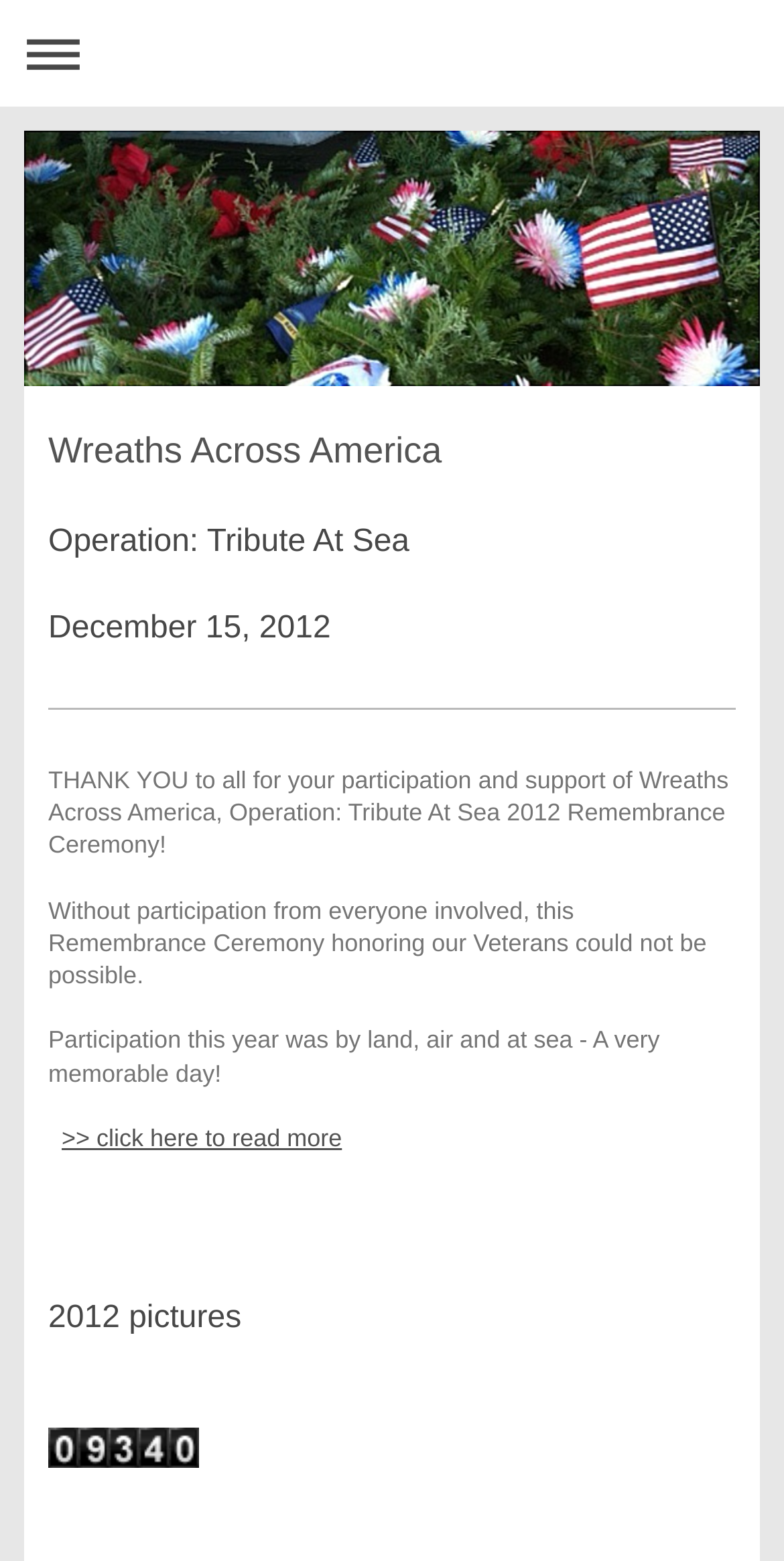Look at the image and write a detailed answer to the question: 
When was the Remembrance Ceremony?

I found a heading element with the text 'December 15, 2012', which indicates the date of the Remembrance Ceremony.